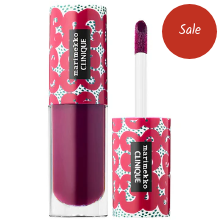Reply to the question with a single word or phrase:
What is the name of the lip gloss shade?

Sangria Pop